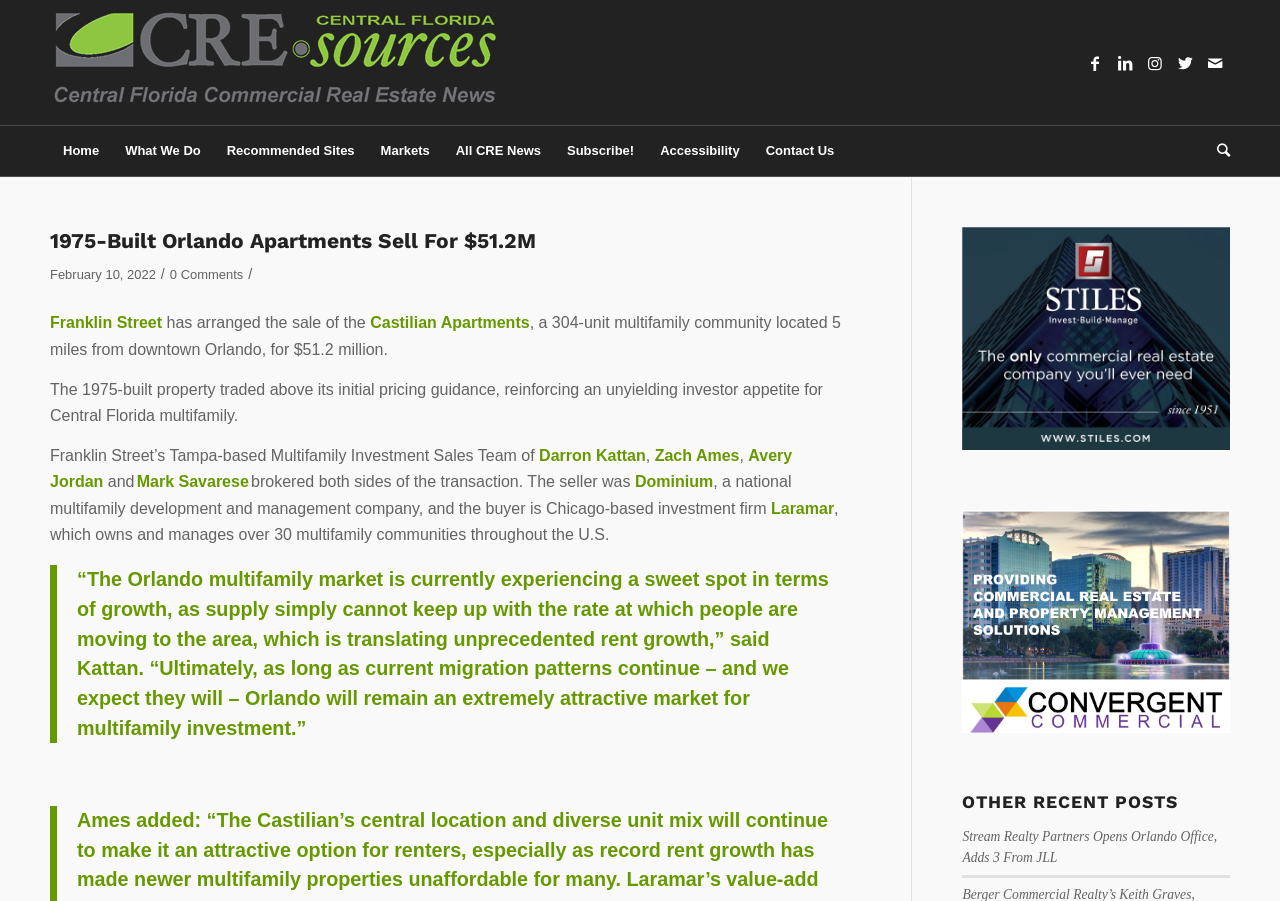Respond to the following query with just one word or a short phrase: 
What is the name of the apartment complex mentioned in the article?

Castilian Apartments